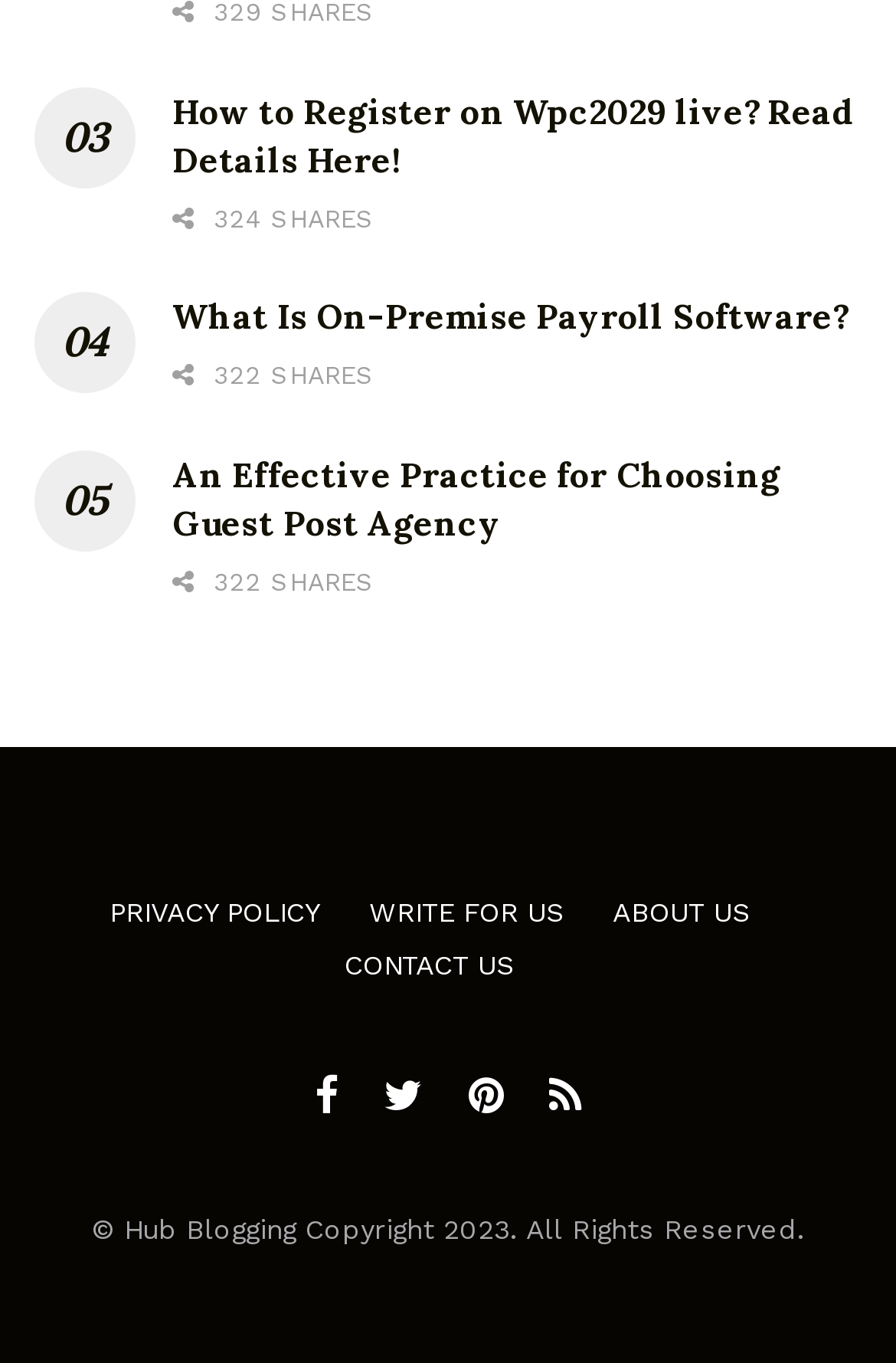Find the bounding box coordinates of the element to click in order to complete the given instruction: "Visit the privacy policy page."

[0.122, 0.658, 0.358, 0.681]